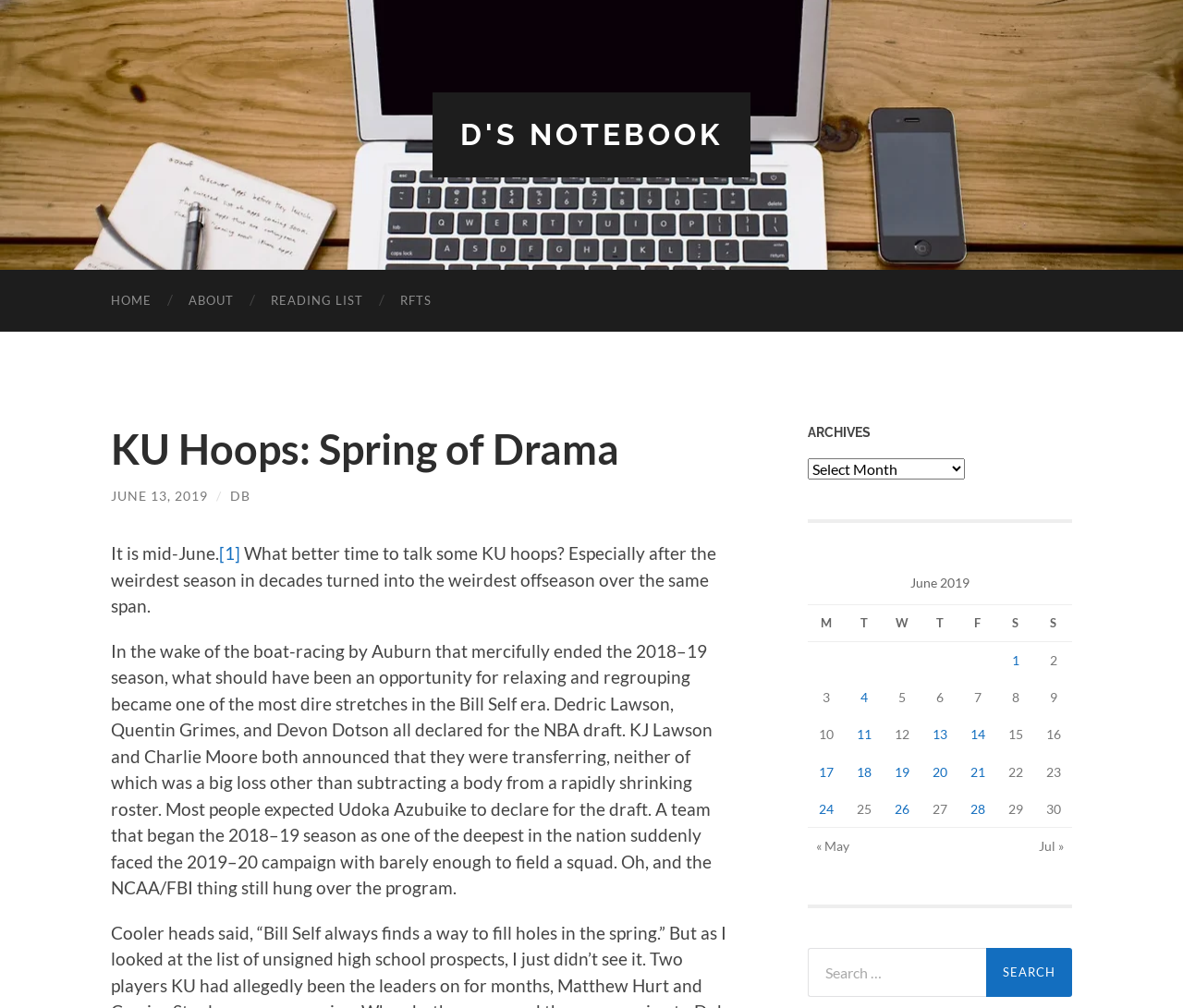Please specify the bounding box coordinates of the area that should be clicked to accomplish the following instruction: "view previous month". The coordinates should consist of four float numbers between 0 and 1, i.e., [left, top, right, bottom].

[0.683, 0.822, 0.724, 0.858]